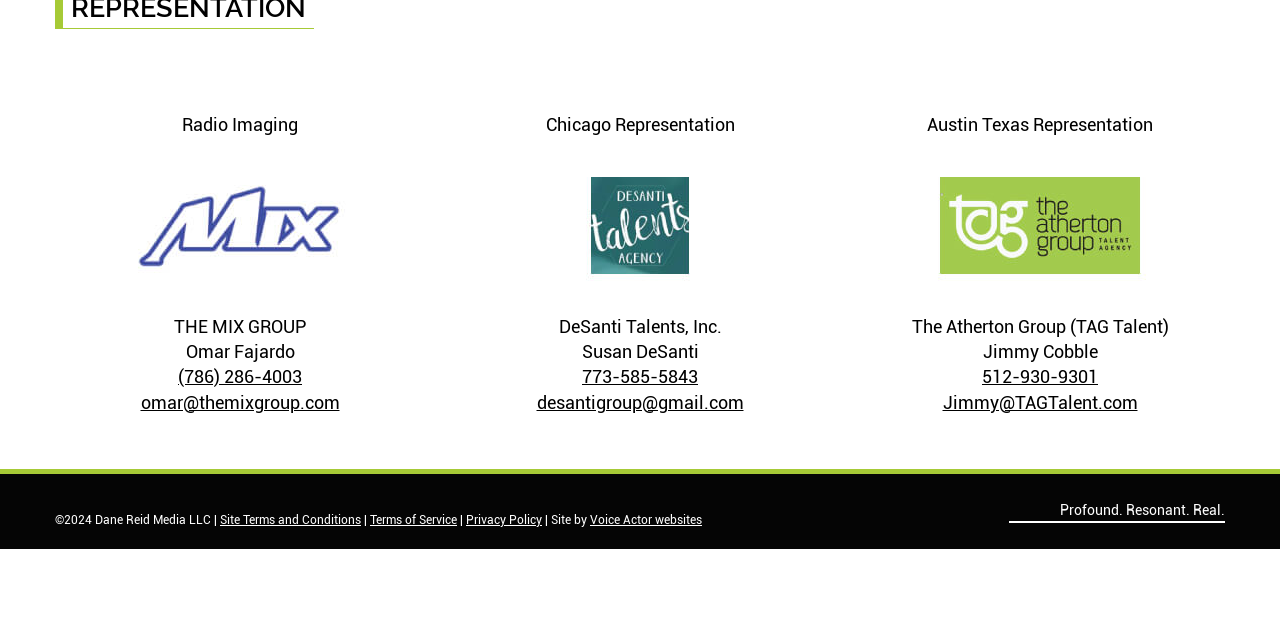Using the provided description Site Terms and Conditions, find the bounding box coordinates for the UI element. Provide the coordinates in (top-left x, top-left y, bottom-right x, bottom-right y) format, ensuring all values are between 0 and 1.

[0.172, 0.943, 0.282, 0.965]